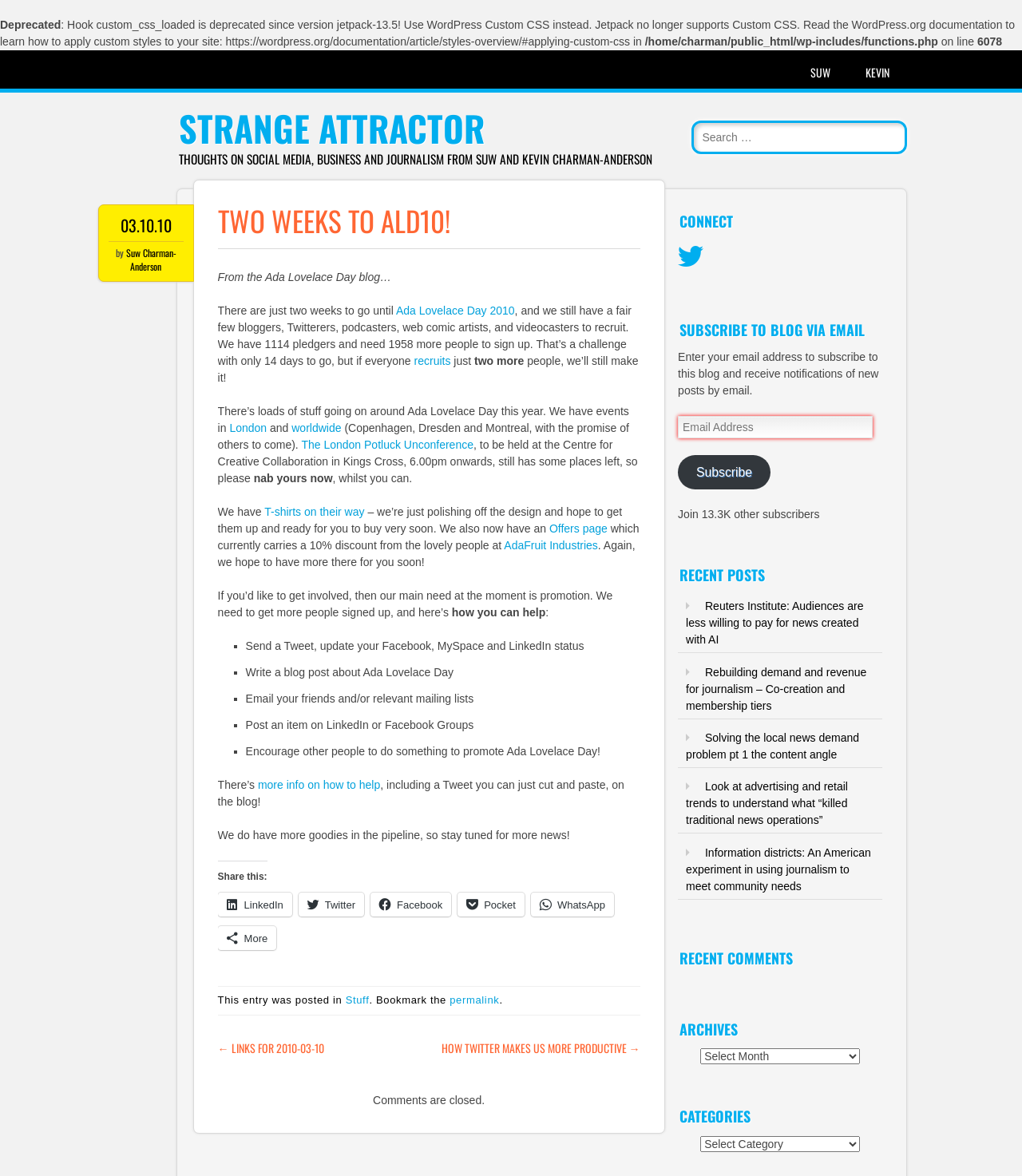Find the bounding box coordinates of the element to click in order to complete this instruction: "Read more about Ada Lovelace Day 2010". The bounding box coordinates must be four float numbers between 0 and 1, denoted as [left, top, right, bottom].

[0.387, 0.259, 0.504, 0.27]